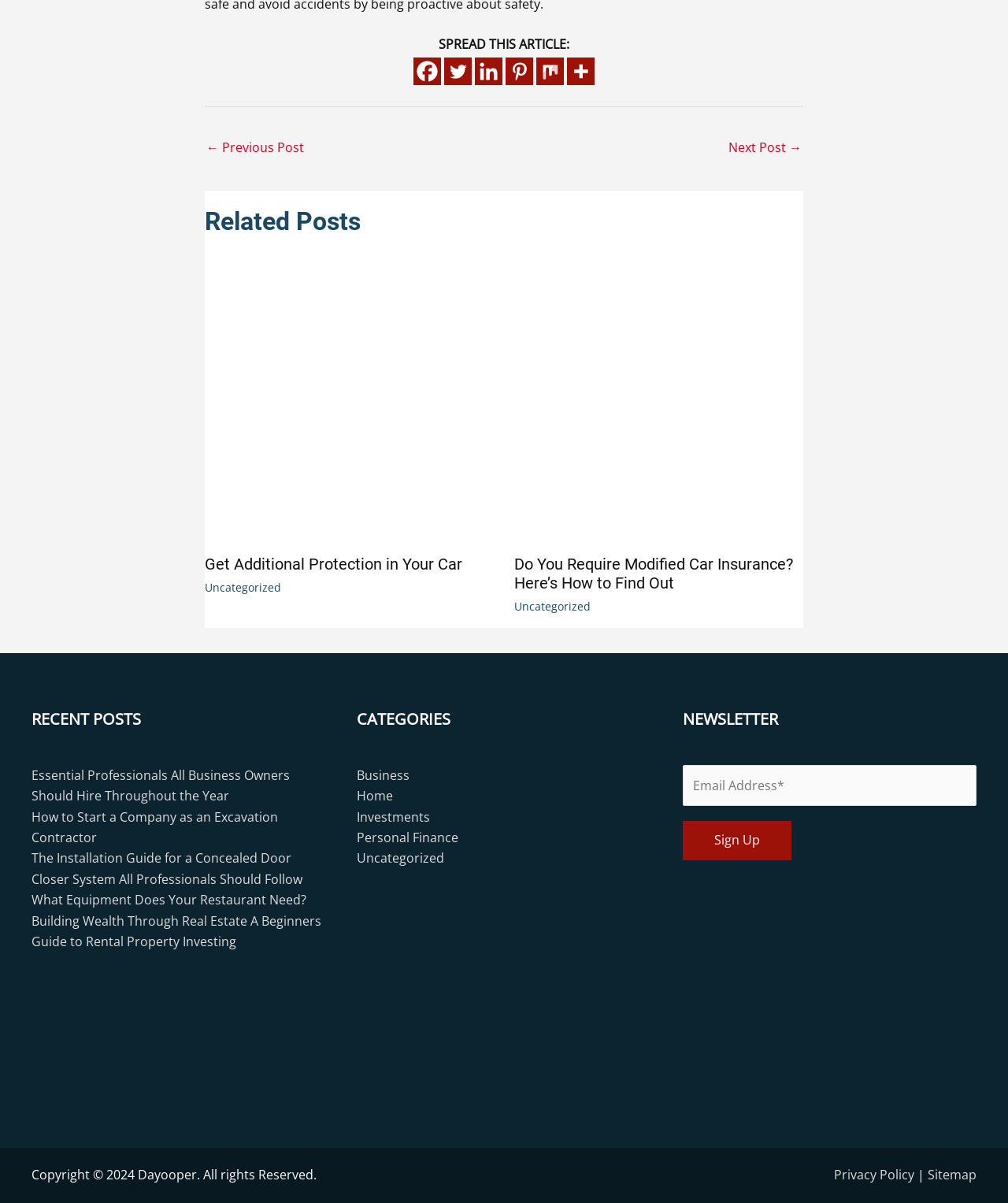Please identify the bounding box coordinates of the element on the webpage that should be clicked to follow this instruction: "Share this article on Facebook". The bounding box coordinates should be given as four float numbers between 0 and 1, formatted as [left, top, right, bottom].

[0.41, 0.048, 0.438, 0.071]